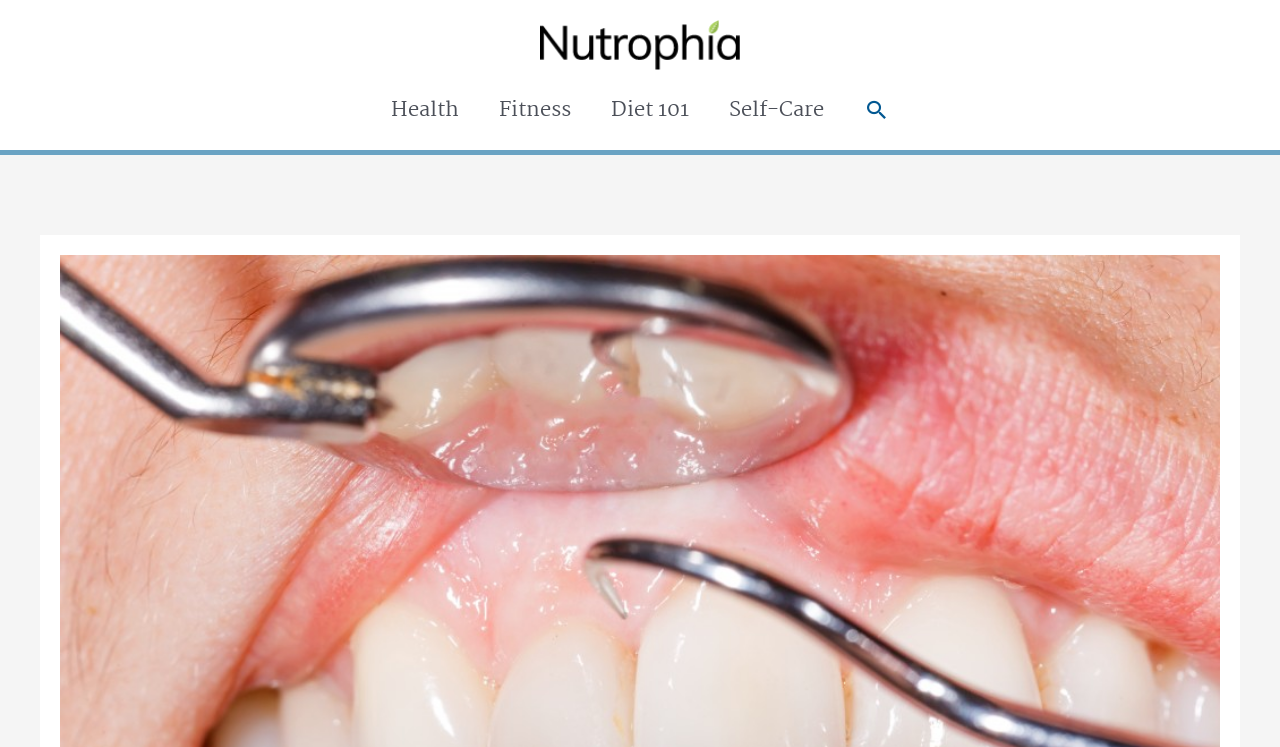How many main navigation links are there?
Please provide a detailed answer to the question.

The main navigation links are located at the top of the webpage, and they are 'Health', 'Fitness', 'Diet 101', 'Self-Care', and a 'Search icon link'. Therefore, there are 5 main navigation links.